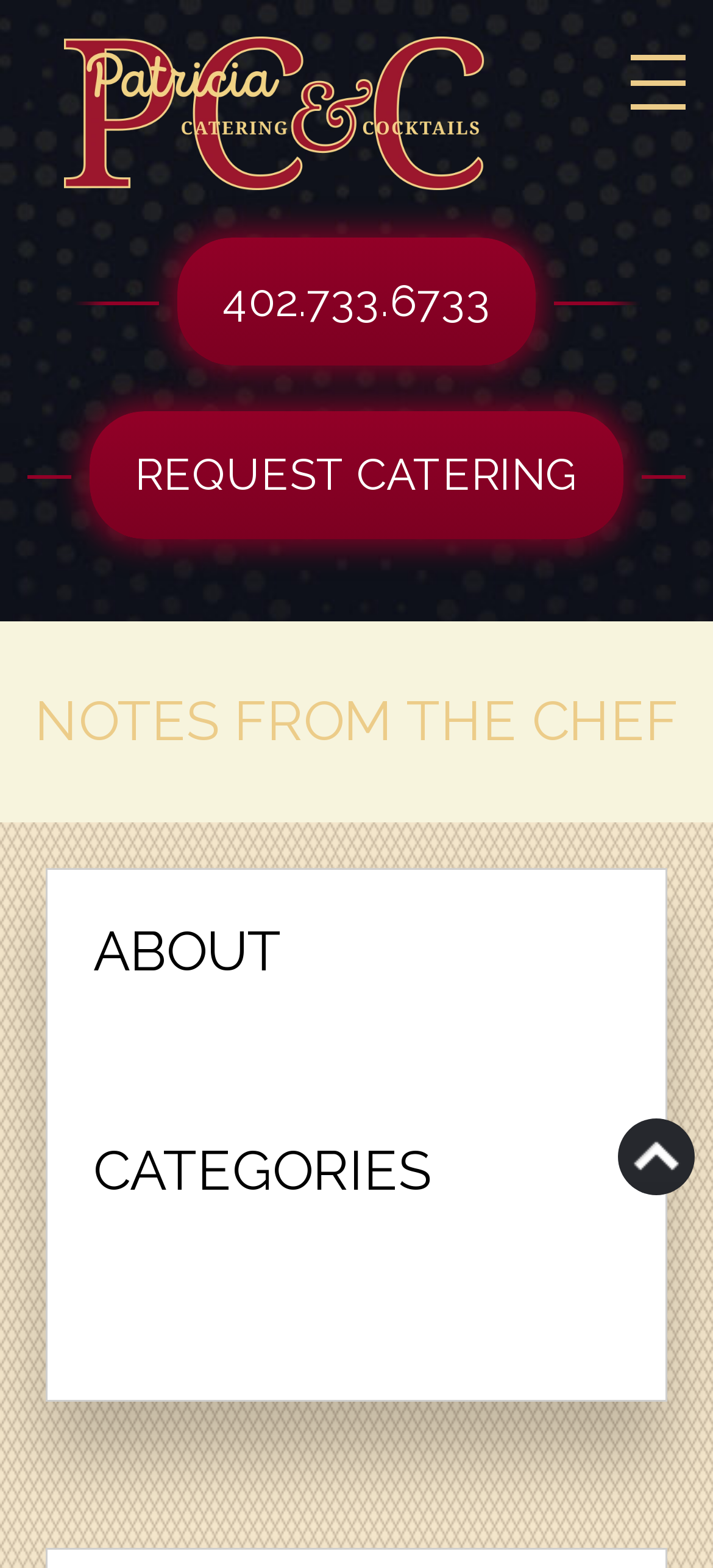Use the details in the image to answer the question thoroughly: 
What is the phone number on the webpage?

I found the phone number by looking at the link element with the text '402.733.6733' which has a bounding box coordinate of [0.248, 0.151, 0.752, 0.233].